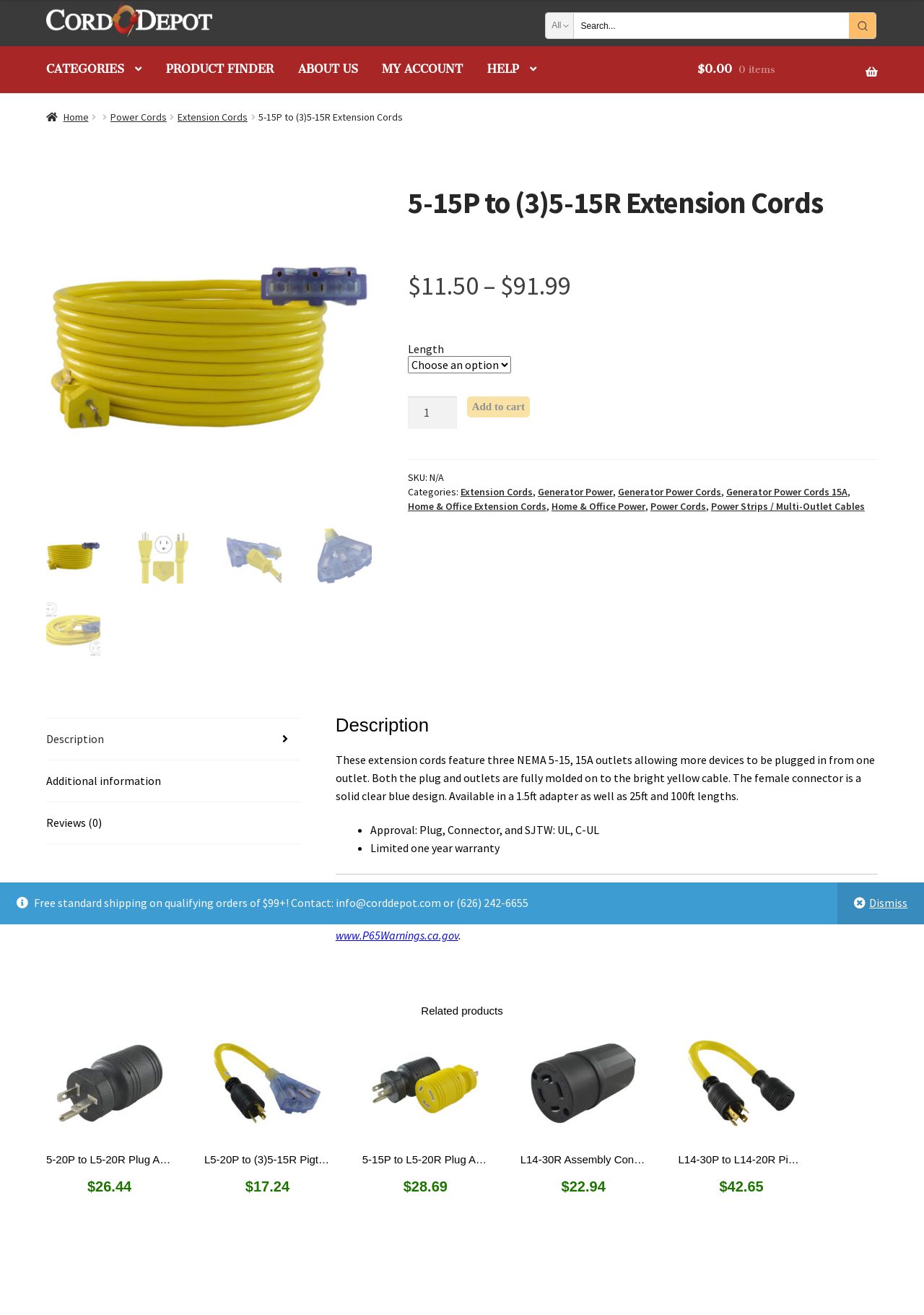How many outlets does this extension cord have?
Based on the image, provide your answer in one word or phrase.

Three